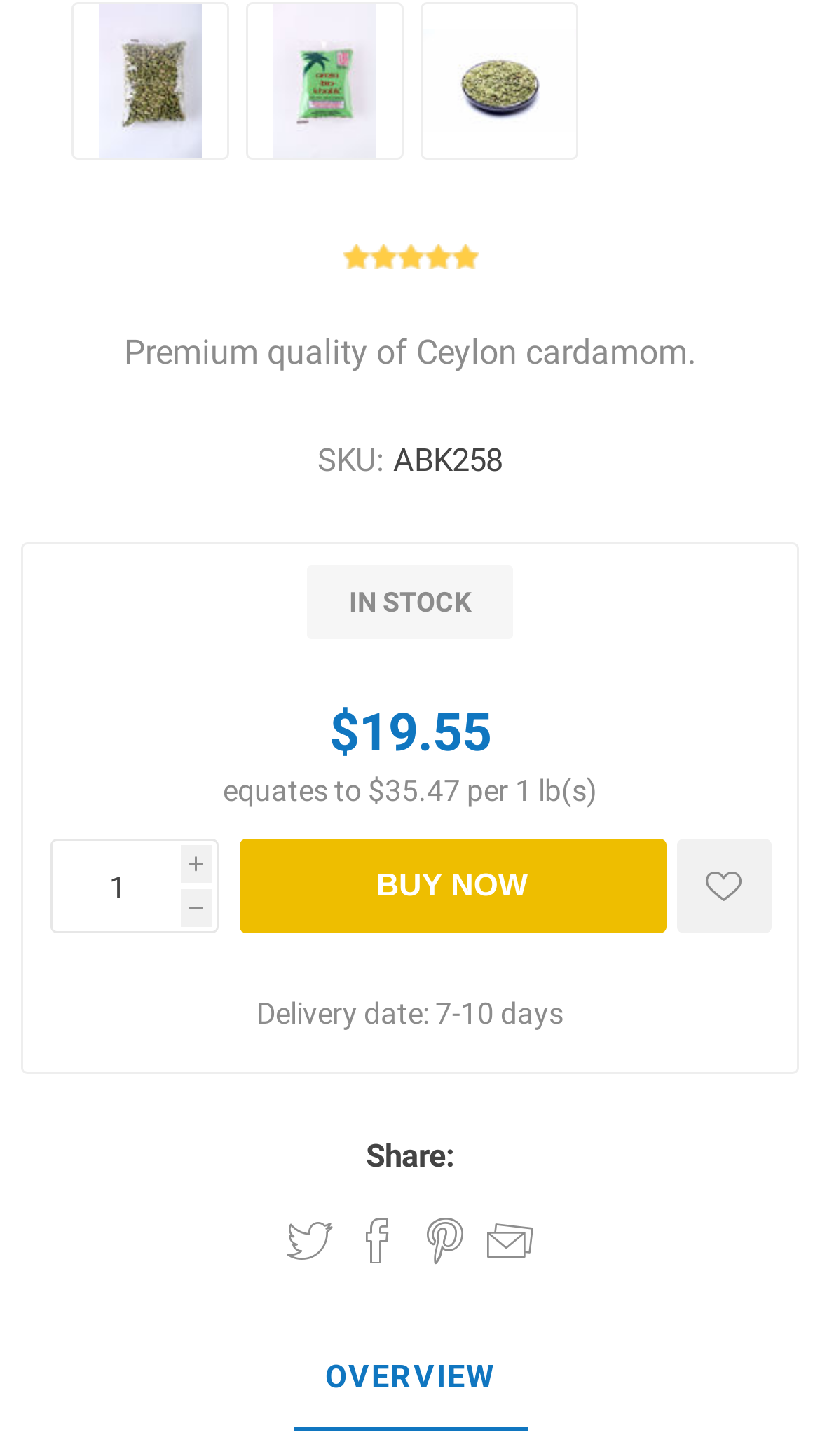Please provide a comprehensive answer to the question below using the information from the image: What is the SKU of the product?

The SKU of the product is mentioned on the webpage as 'ABK258', which is displayed next to the 'SKU:' label.